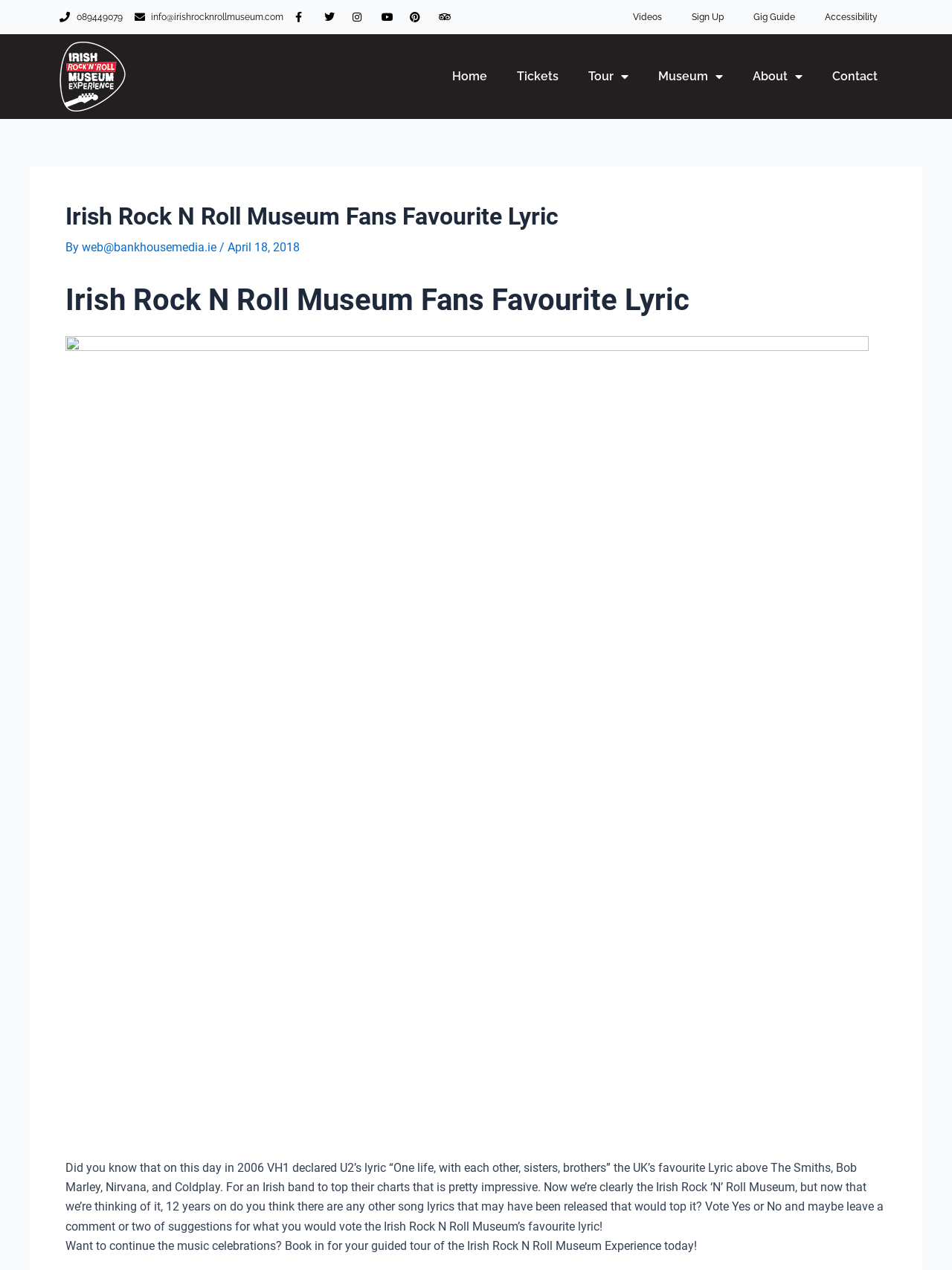How many links are there in the top navigation menu?
Examine the screenshot and reply with a single word or phrase.

7